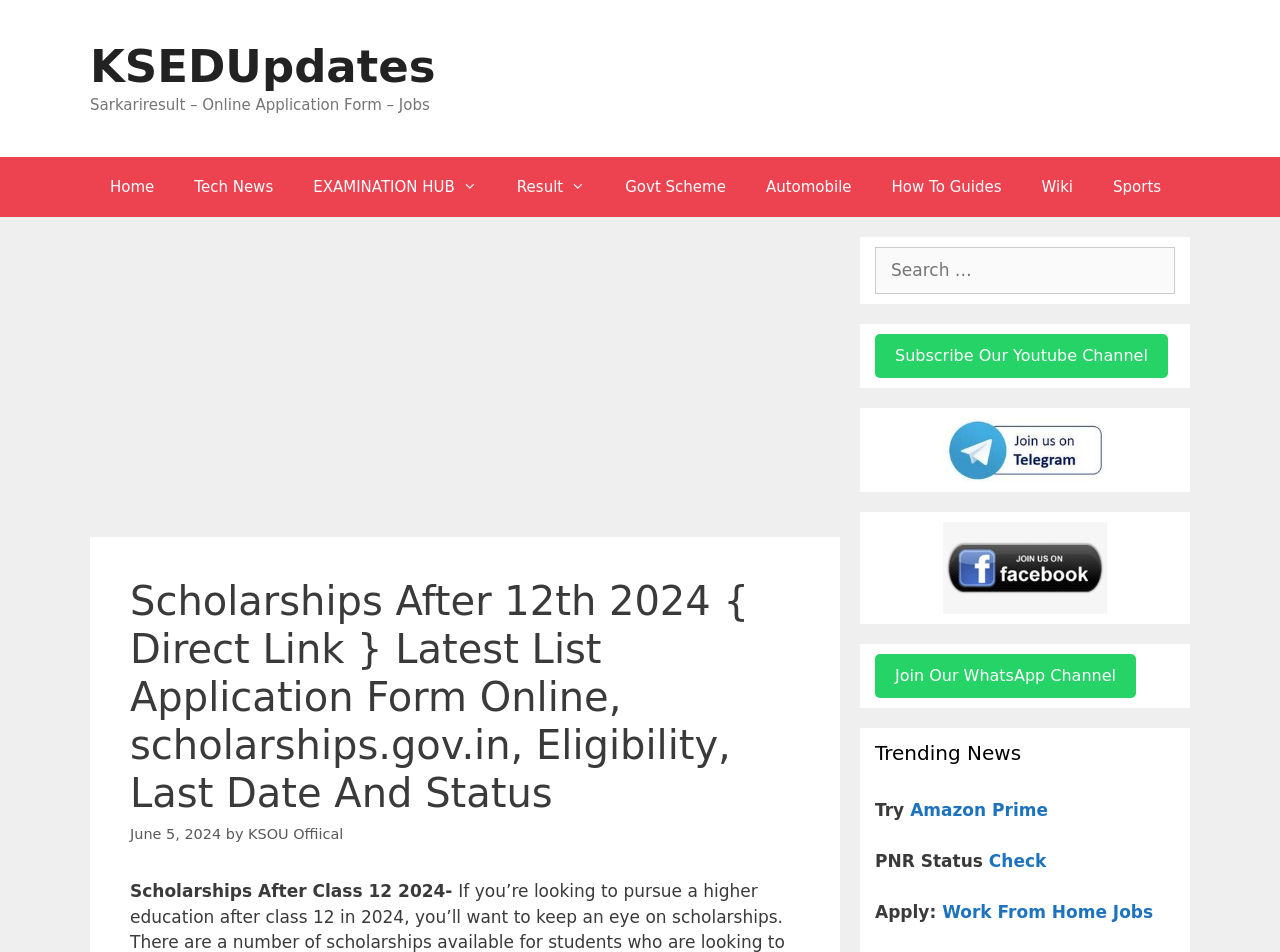Locate the heading on the webpage and return its text.

Scholarships After 12th 2024 { Direct Link } Latest List Application Form Online, scholarships.gov.in, Eligibility, Last Date And Status